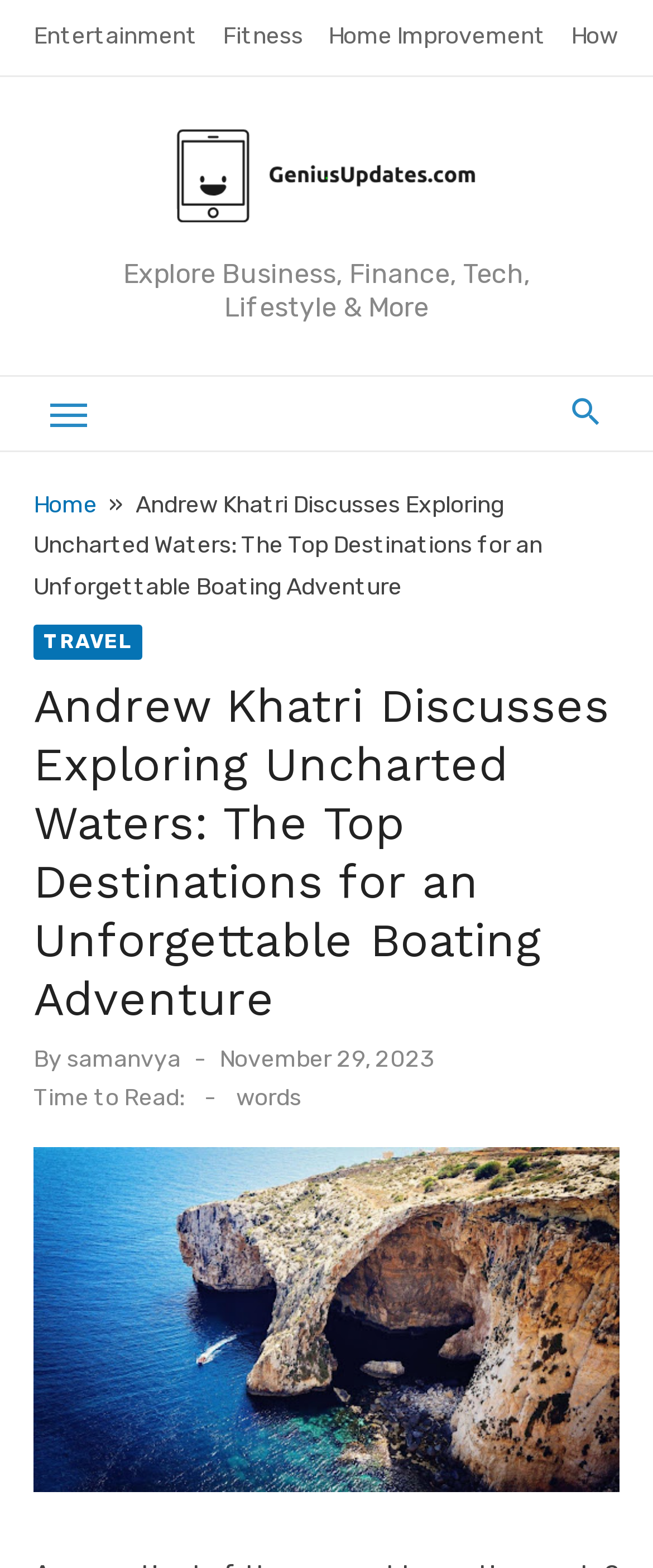Identify the bounding box coordinates necessary to click and complete the given instruction: "Click on WandaVision".

None